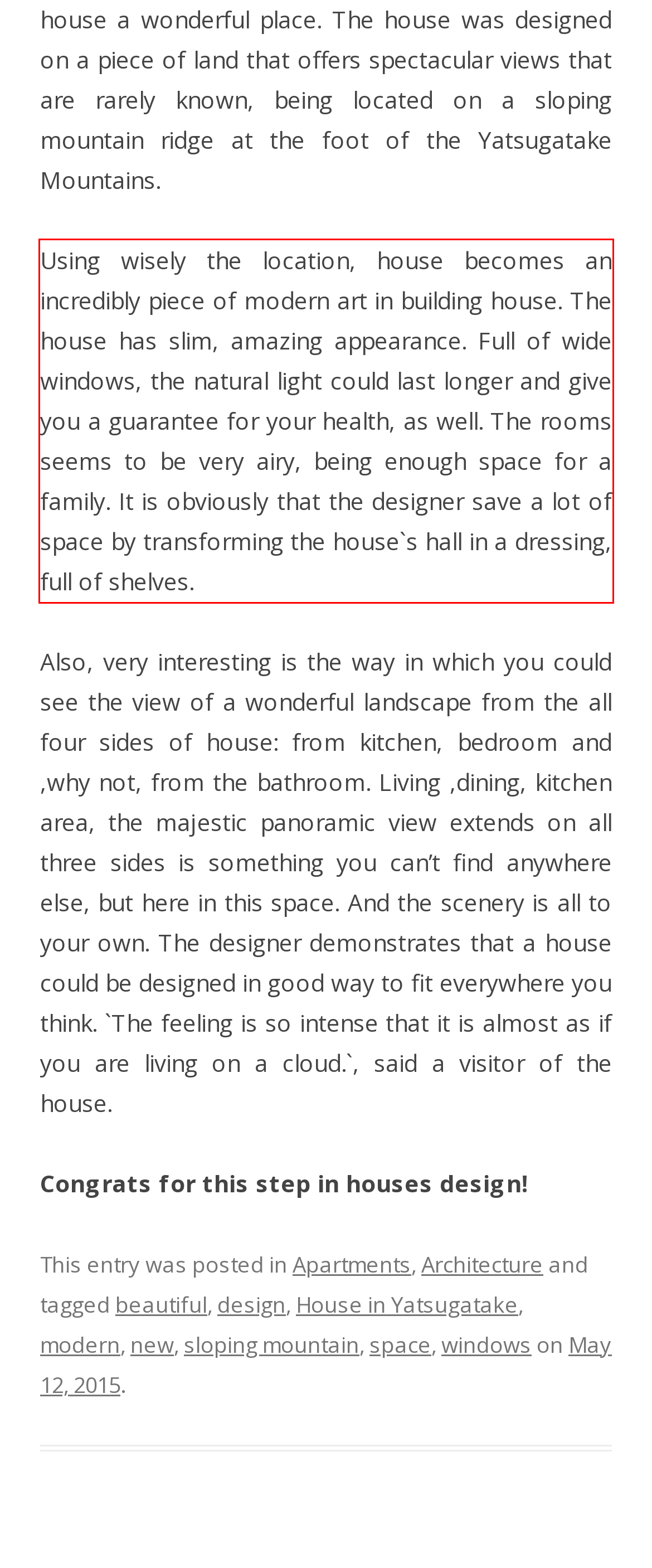From the provided screenshot, extract the text content that is enclosed within the red bounding box.

Using wisely the location, house becomes an incredibly piece of modern art in building house. The house has slim, amazing appearance. Full of wide windows, the natural light could last longer and give you a guarantee for your health, as well. The rooms seems to be very airy, being enough space for a family. It is obviously that the designer save a lot of space by transforming the house`s hall in a dressing, full of shelves.